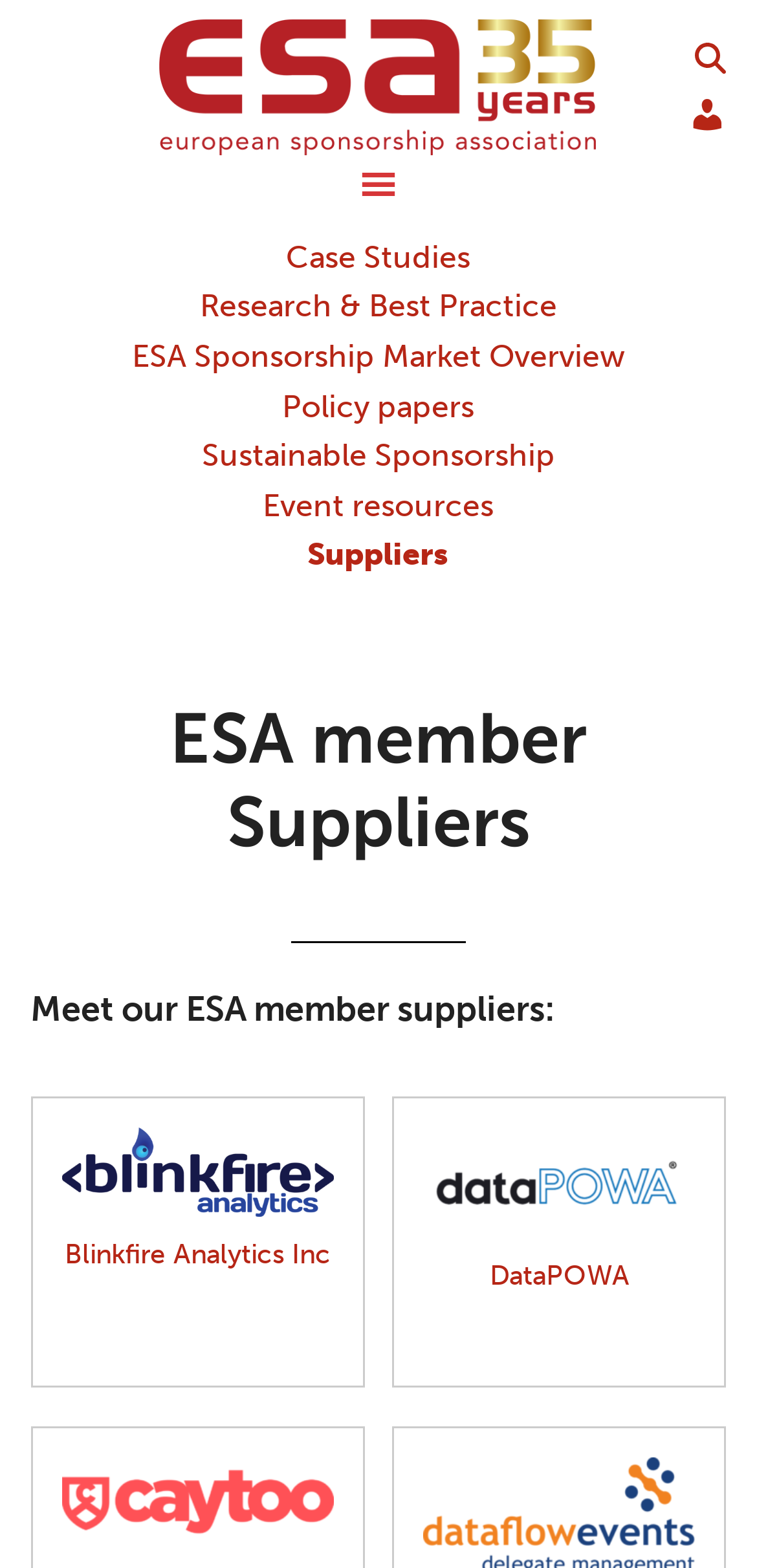Please find the bounding box for the UI element described by: "European Sponsorship Association".

[0.192, 0.012, 0.808, 0.099]